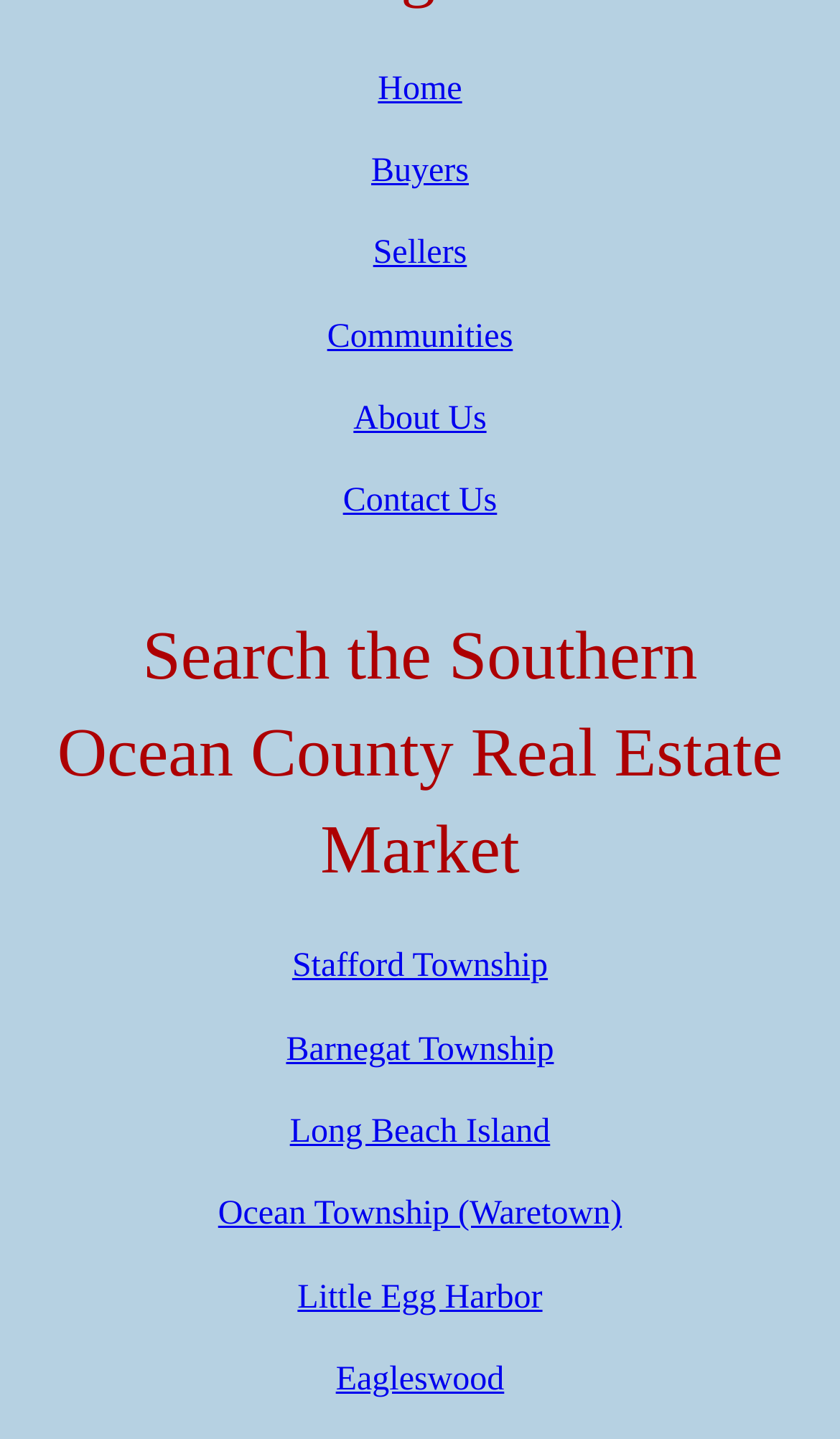Using the provided element description: "Long Beach Island", determine the bounding box coordinates of the corresponding UI element in the screenshot.

[0.345, 0.774, 0.655, 0.799]